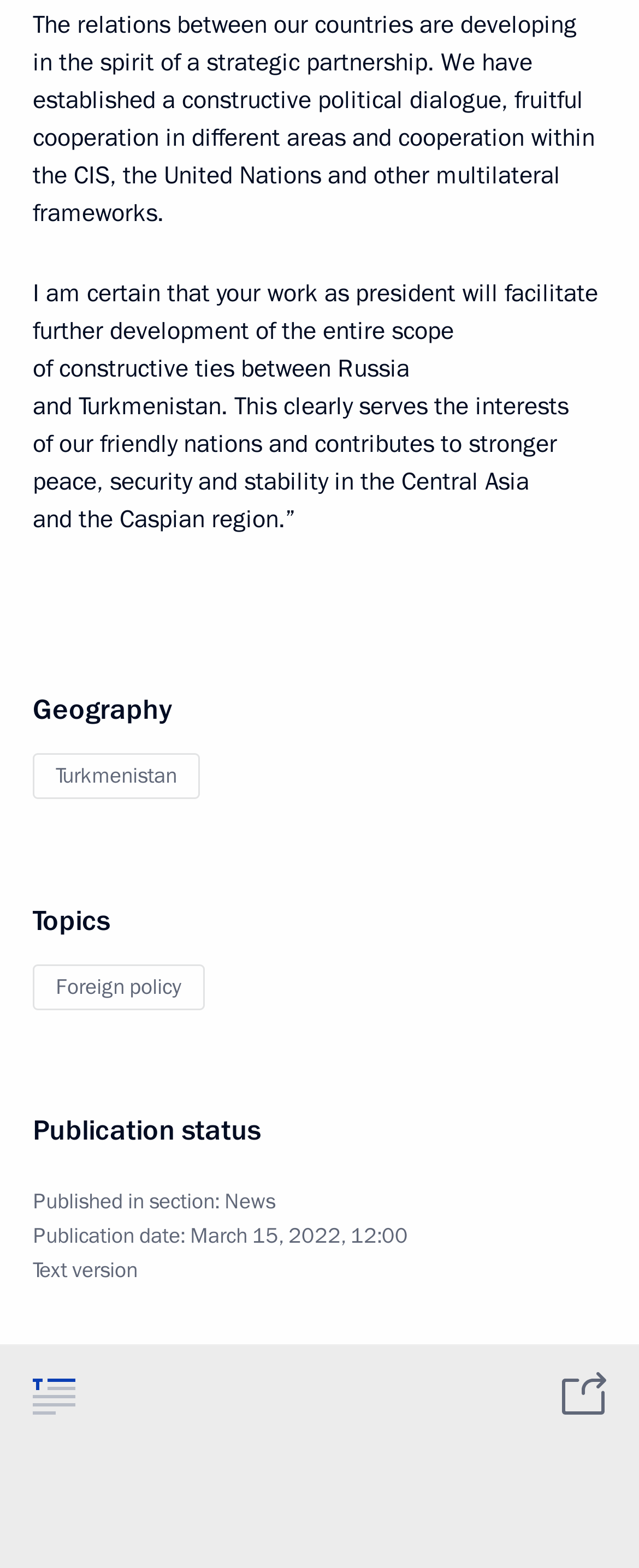Locate the bounding box of the UI element with the following description: "water and wastewater".

None